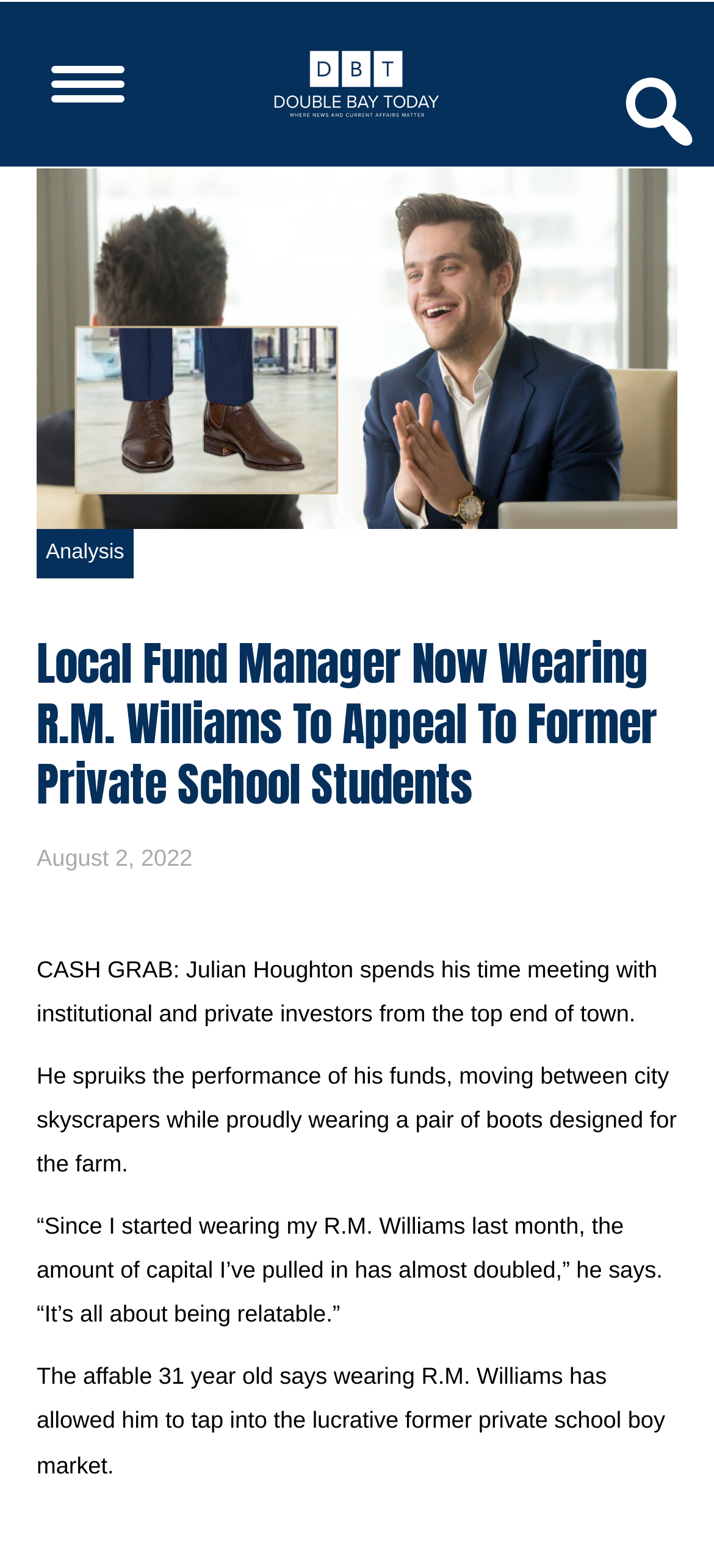Refer to the screenshot and give an in-depth answer to this question: How has Julian Houghton's capital changed since wearing R.M. Williams boots?

According to the webpage, Julian Houghton claims that since he started wearing R.M. Williams boots, the amount of capital he's pulled in has almost doubled.